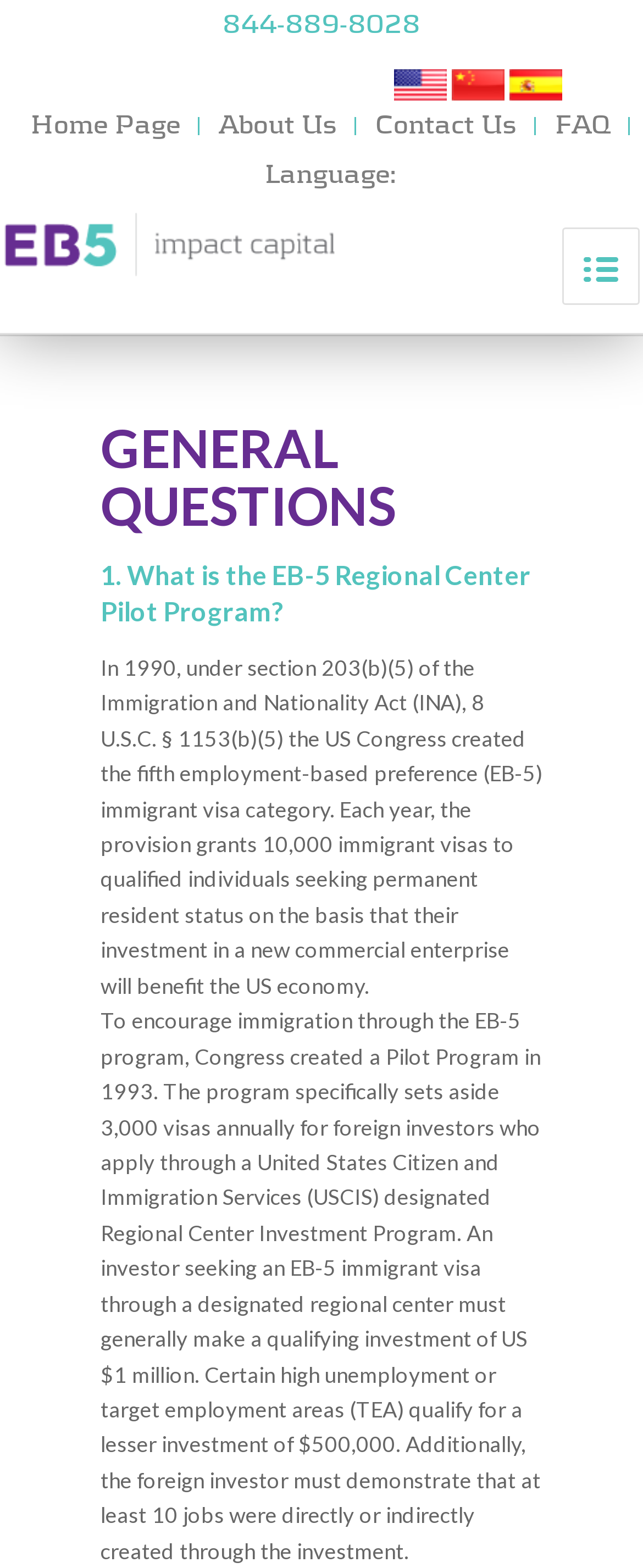How many languages can the webpage be translated to?
Refer to the image and give a detailed response to the question.

I found the language options by looking at the links with the bounding box coordinates [0.612, 0.043, 0.702, 0.066], [0.702, 0.043, 0.792, 0.066], and [0.792, 0.043, 0.882, 0.066] which contain the text 'en', 'zh-hans', and 'es' respectively.